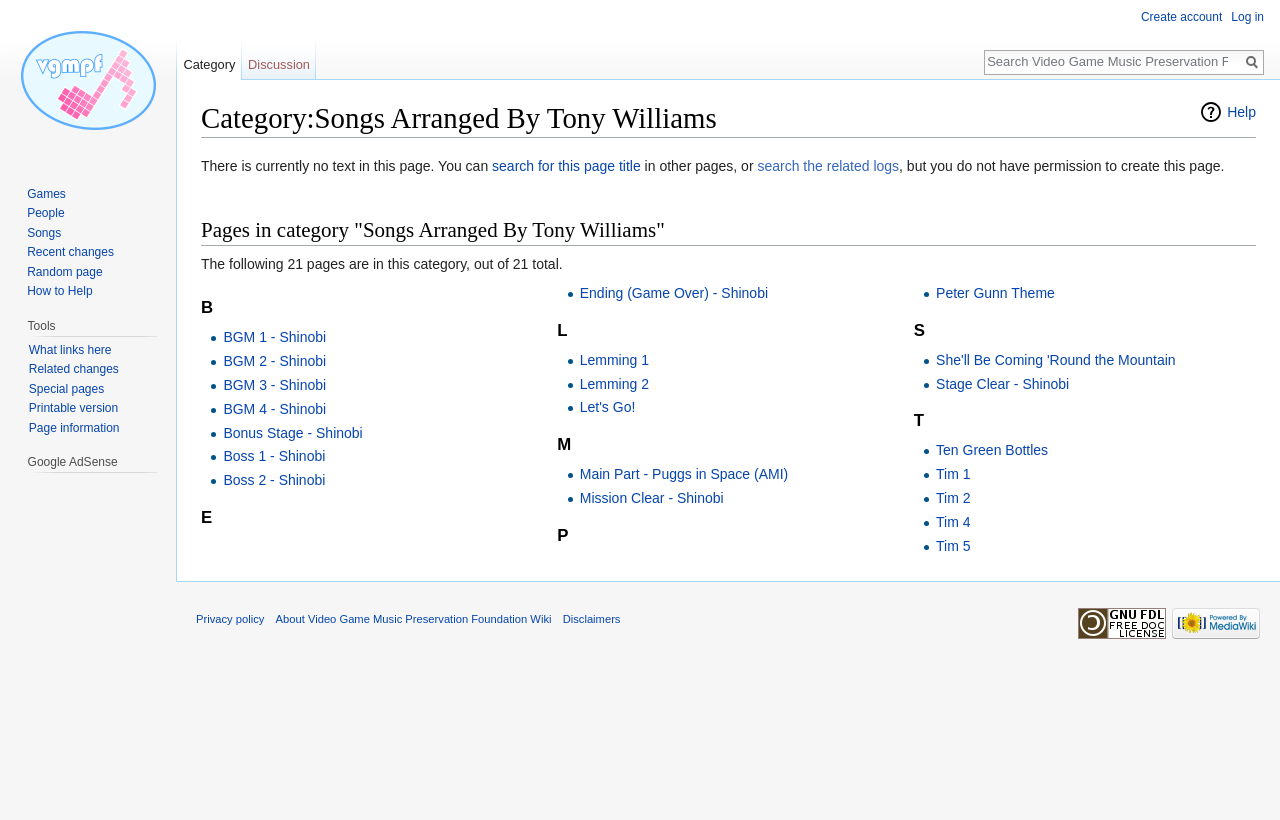Could you locate the bounding box coordinates for the section that should be clicked to accomplish this task: "View songs arranged by Tony Williams".

[0.157, 0.265, 0.981, 0.299]